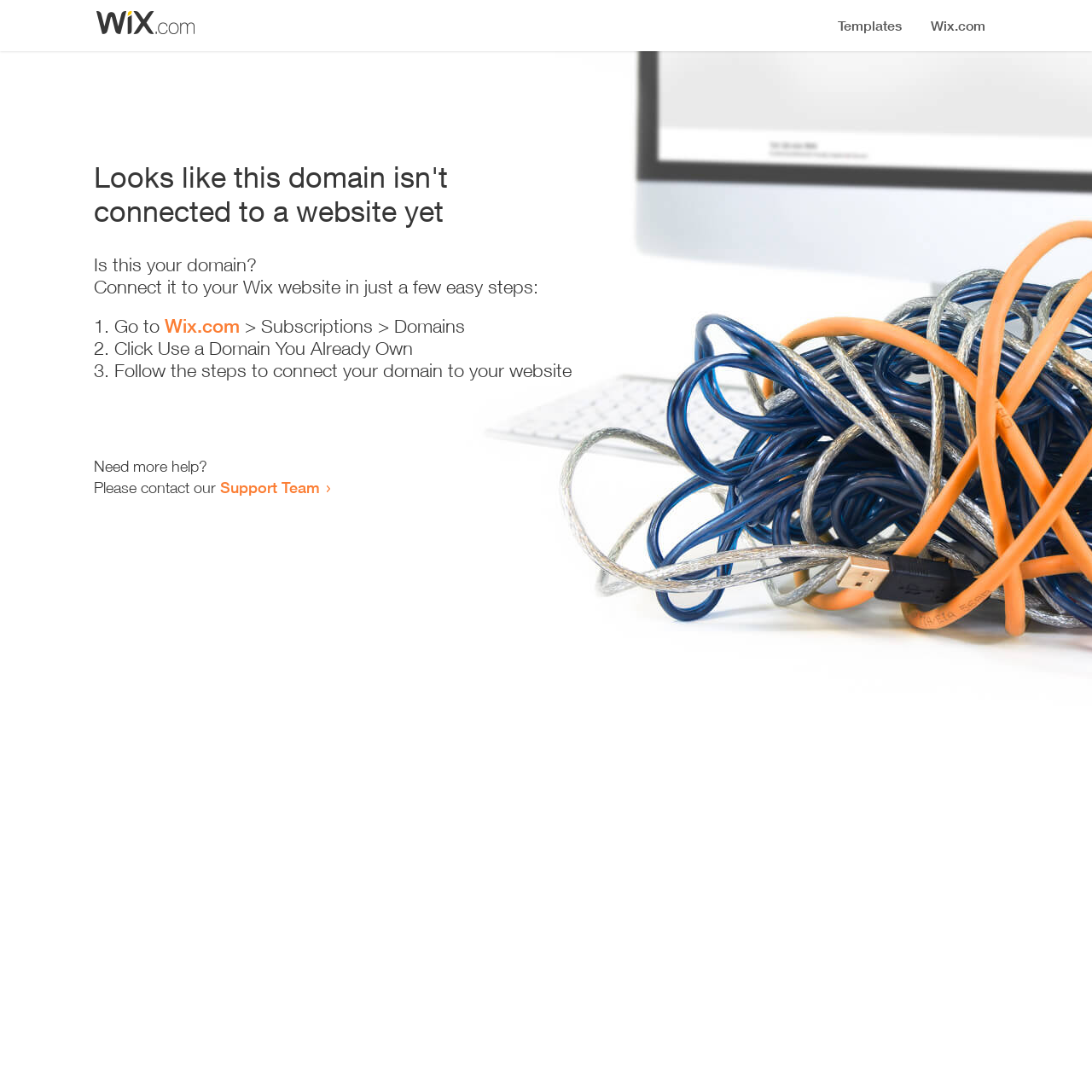Identify the bounding box for the described UI element. Provide the coordinates in (top-left x, top-left y, bottom-right x, bottom-right y) format with values ranging from 0 to 1: Support Team

[0.202, 0.438, 0.293, 0.455]